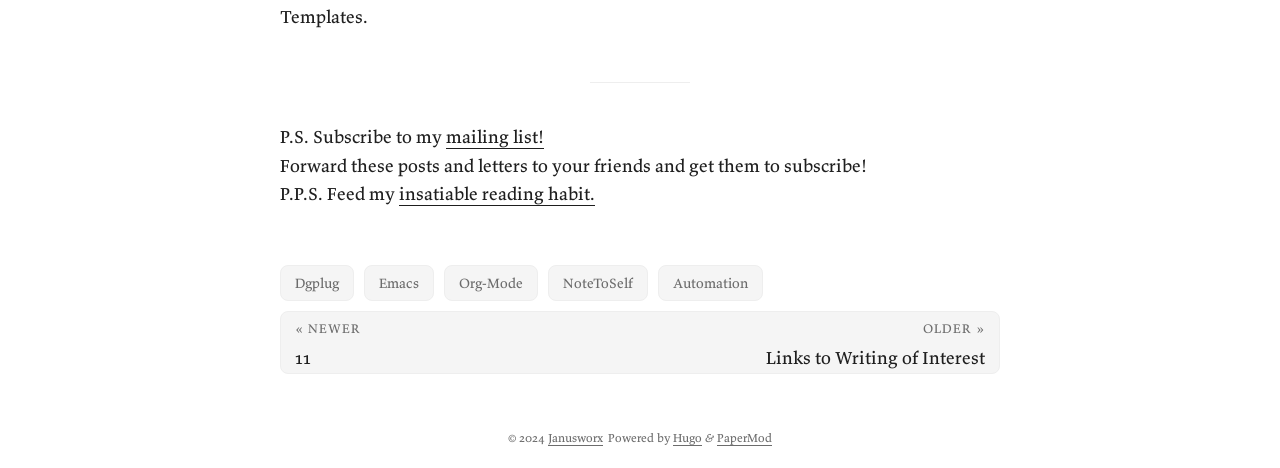Find the bounding box coordinates for the HTML element described as: "insatiable reading habit.". The coordinates should consist of four float values between 0 and 1, i.e., [left, top, right, bottom].

[0.312, 0.39, 0.465, 0.439]